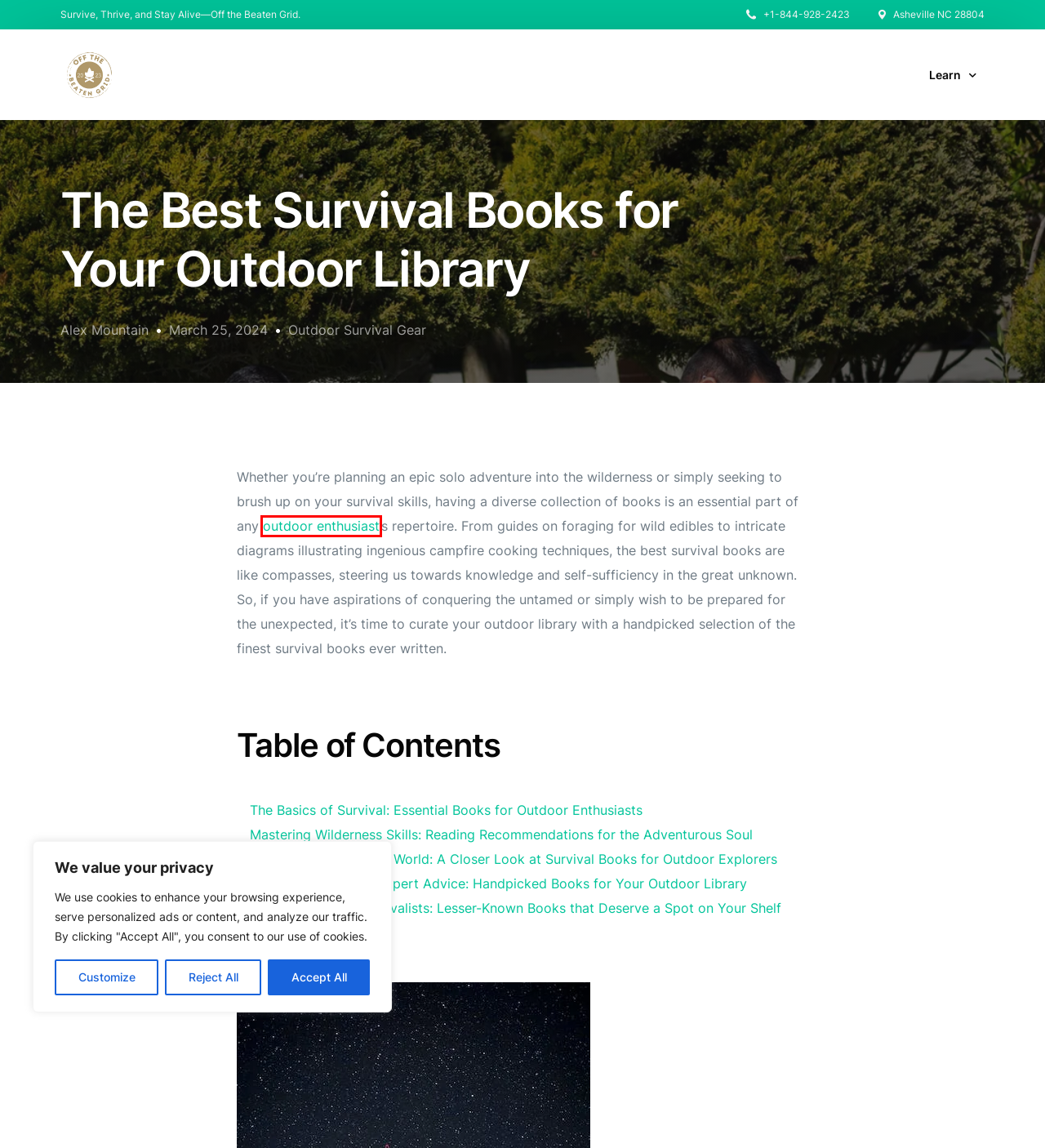With the provided webpage screenshot containing a red bounding box around a UI element, determine which description best matches the new webpage that appears after clicking the selected element. The choices are:
A. Alex Mountain - Off The Beaten Grid
B. survival - Off The Beaten Grid
C. library - Off The Beaten Grid
D. The Importance of Situational Awareness in the Wilderness - Off The Beaten Grid
E. Off The Beaten Grid - Survive, Thrive, and Stay Alive—Off the Beaten Grid.
F. The Best Off-Grid Heating Options for Winter - Off The Beaten Grid
G. outdoor - Off The Beaten Grid
H. Best Portable Water Filters for Wilderness Adventures - Off The Beaten Grid

D